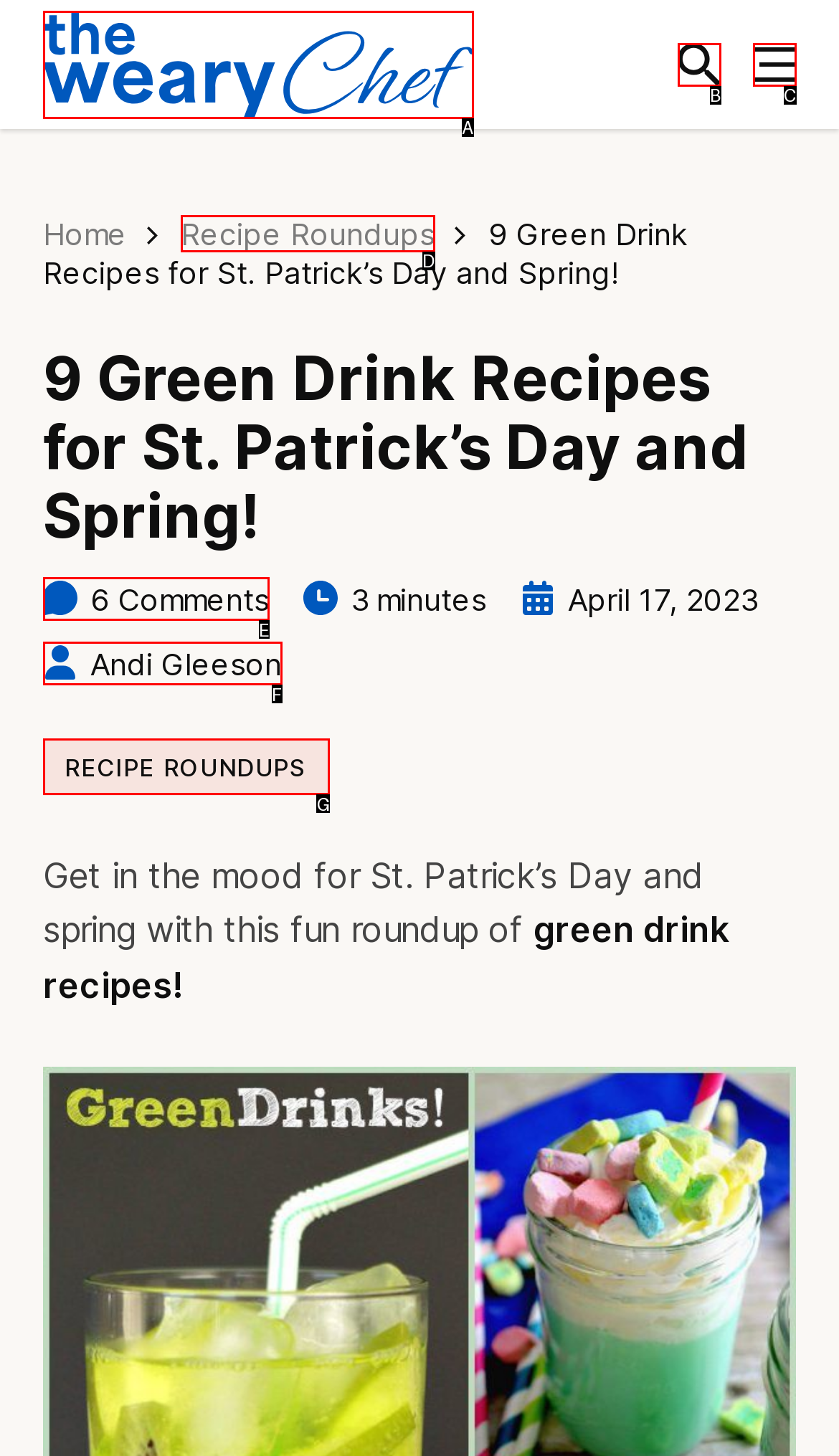Determine which UI element matches this description: Working Forest
Reply with the appropriate option's letter.

None